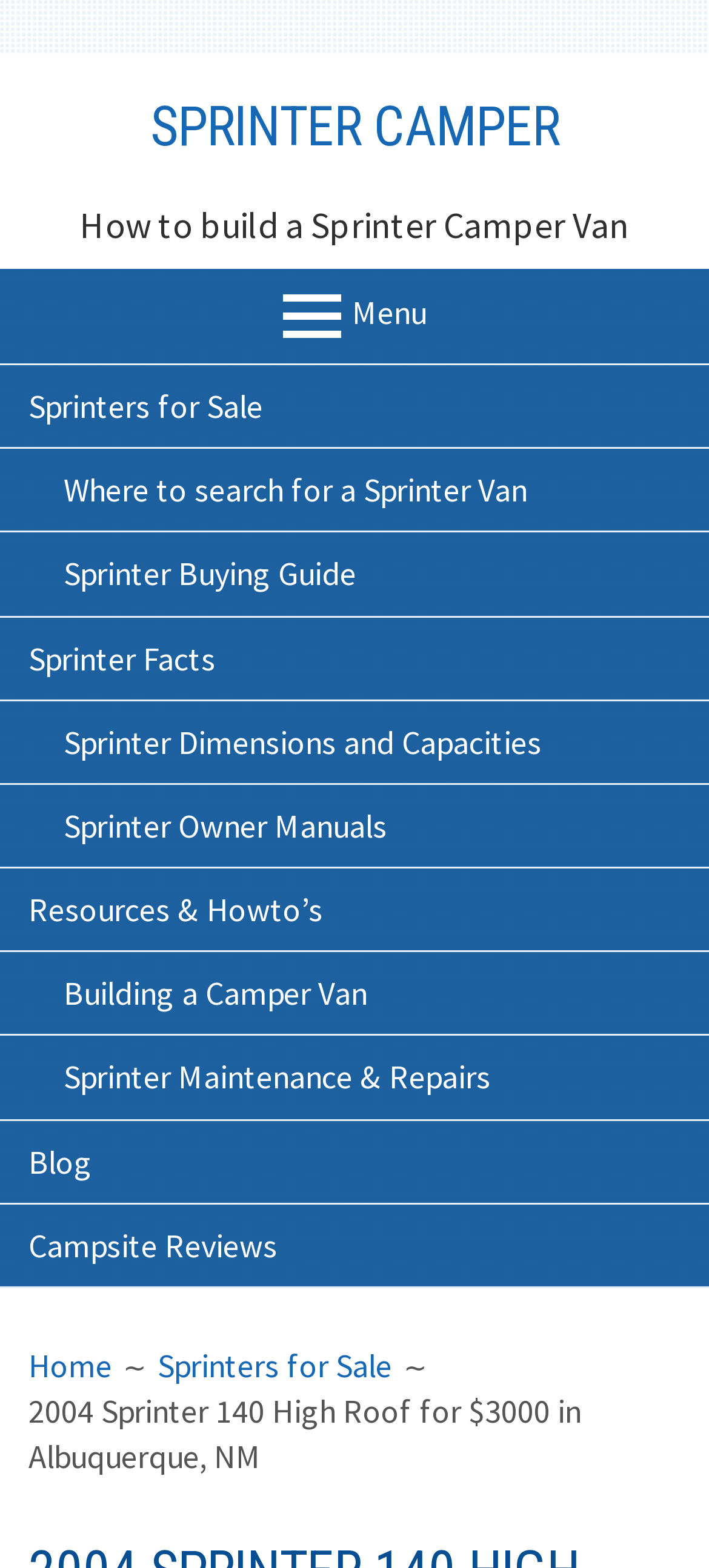Specify the bounding box coordinates of the element's area that should be clicked to execute the given instruction: "Go to Sprinters for Sale page". The coordinates should be four float numbers between 0 and 1, i.e., [left, top, right, bottom].

[0.0, 0.233, 1.0, 0.286]